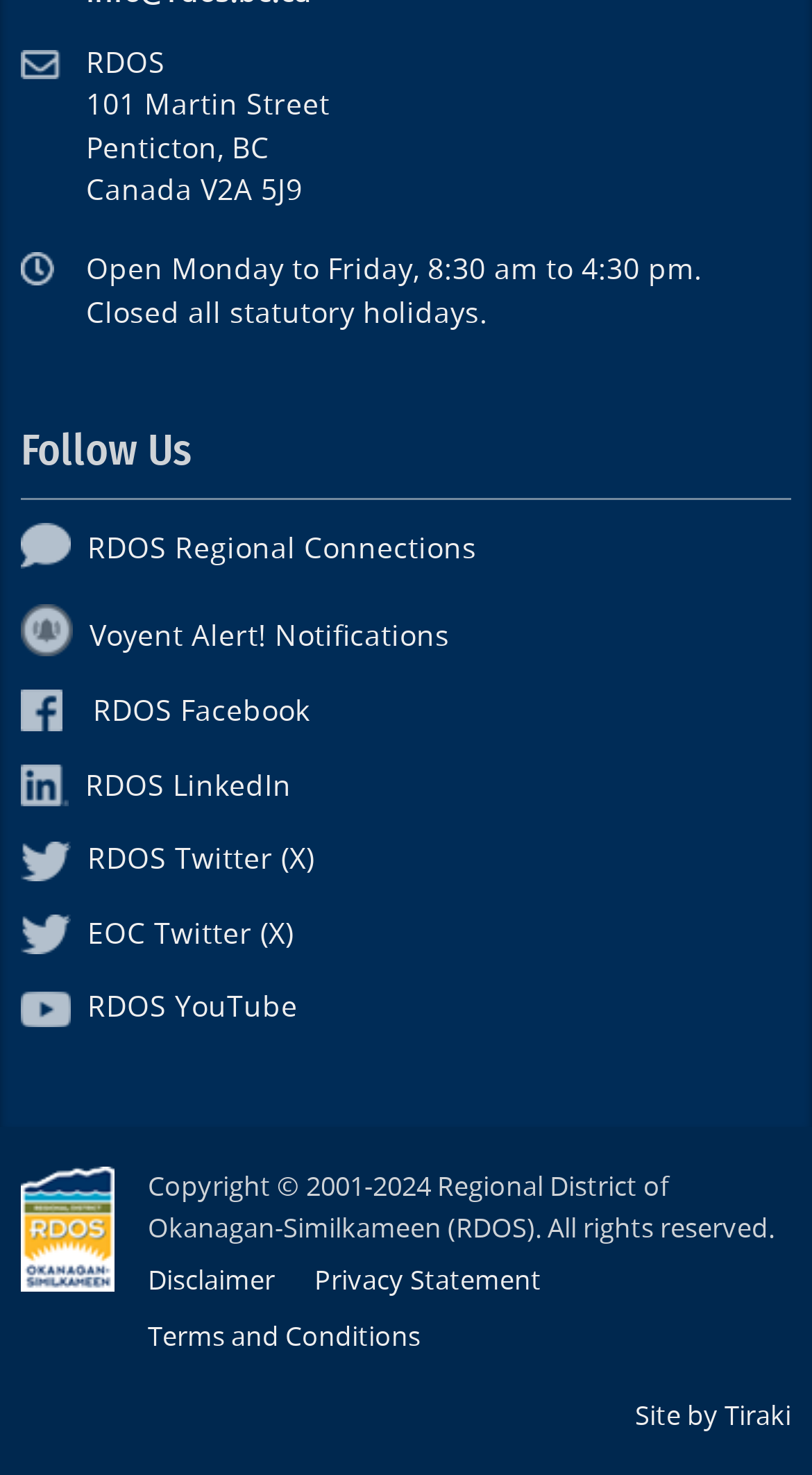Please find the bounding box coordinates of the element that you should click to achieve the following instruction: "Check the Regional Connections". The coordinates should be presented as four float numbers between 0 and 1: [left, top, right, bottom].

[0.026, 0.36, 0.587, 0.384]